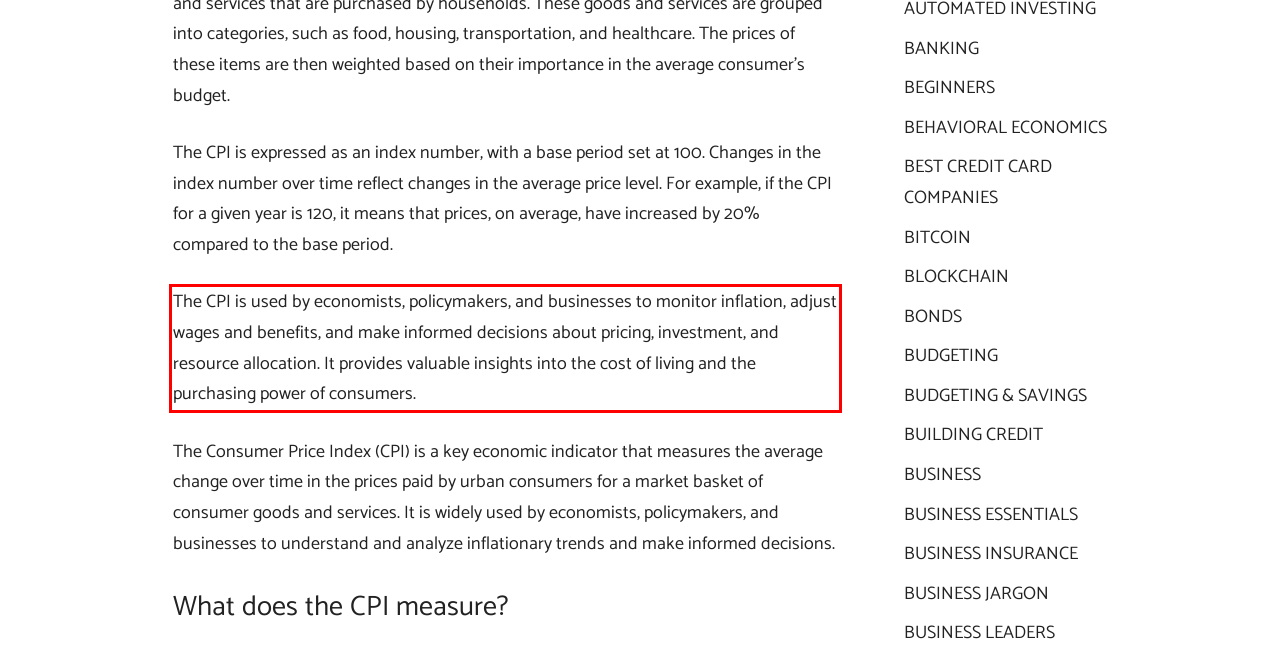Using the provided webpage screenshot, recognize the text content in the area marked by the red bounding box.

The CPI is used by economists, policymakers, and businesses to monitor inflation, adjust wages and benefits, and make informed decisions about pricing, investment, and resource allocation. It provides valuable insights into the cost of living and the purchasing power of consumers.